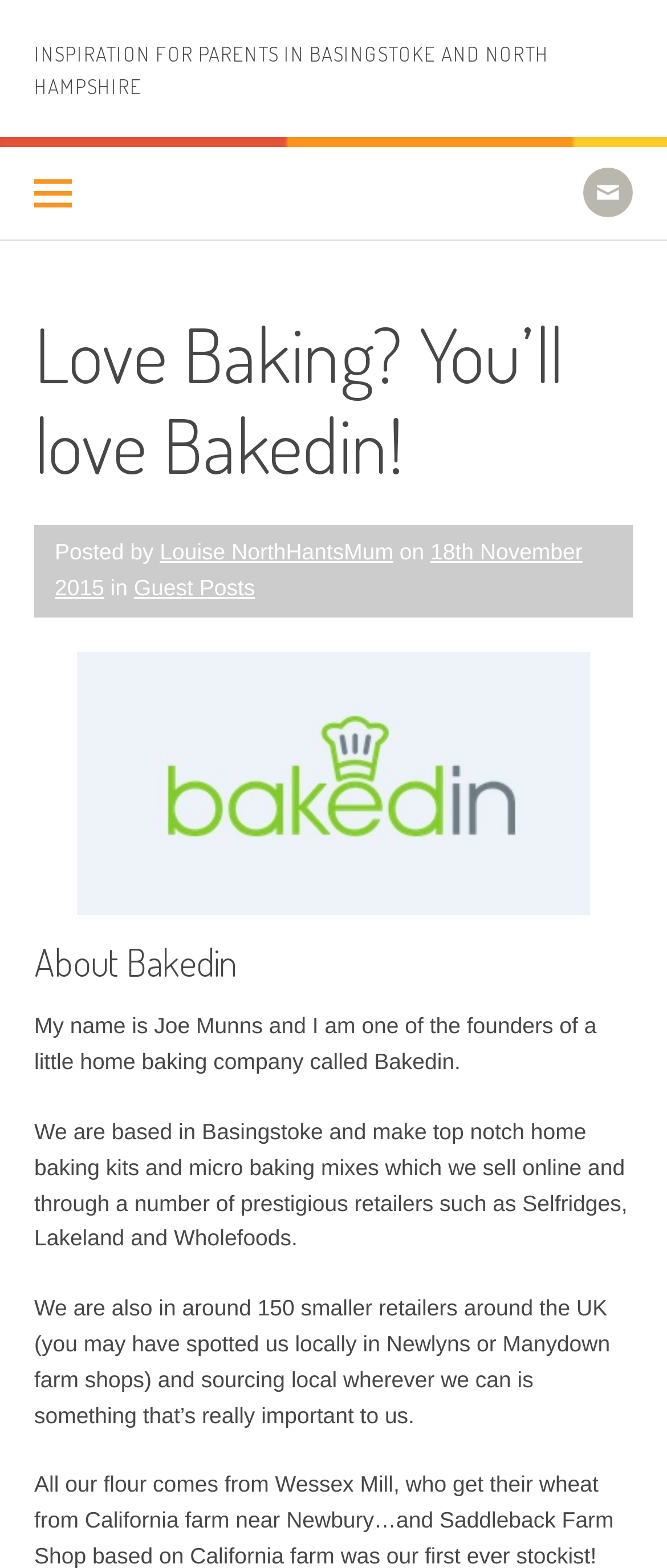Using the information in the image, could you please answer the following question in detail:
Where is Bakedin based?

The answer can be found in the static text element that says 'We are based in Basingstoke and make top notch home baking kits and micro baking mixes which we sell online and through a number of prestigious retailers such as Selfridges, Lakeland and Wholefoods.'